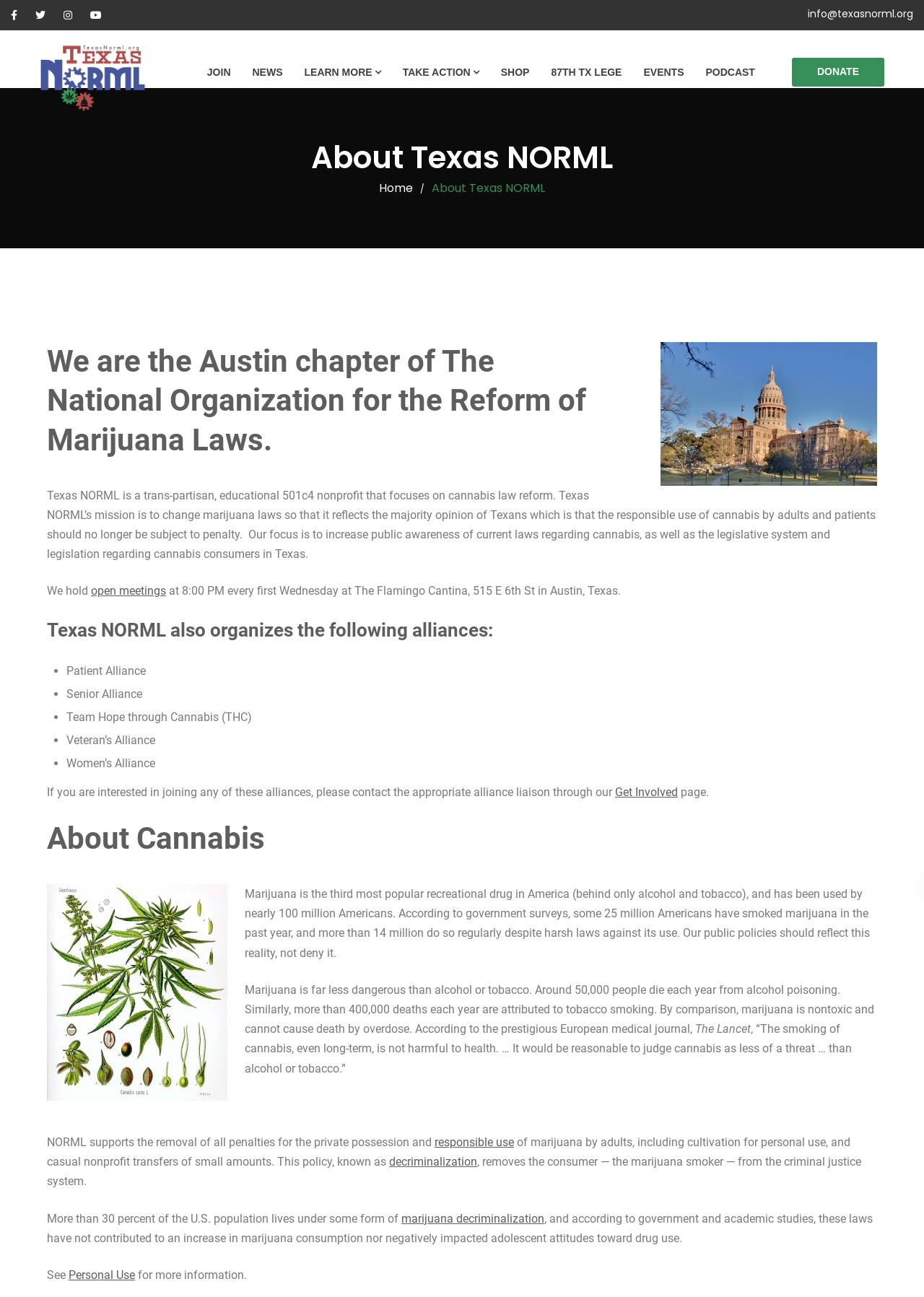Please specify the bounding box coordinates of the region to click in order to perform the following instruction: "Click the DONATE button".

[0.857, 0.045, 0.957, 0.067]